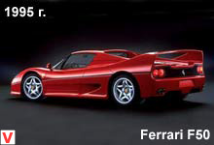Analyze the image and answer the question with as much detail as possible: 
What is the layout of the Ferrari F50's engine?

The caption explicitly states that the car features a rear-engine layout, which is emphasized by the prominent venting and racing-inspired details.